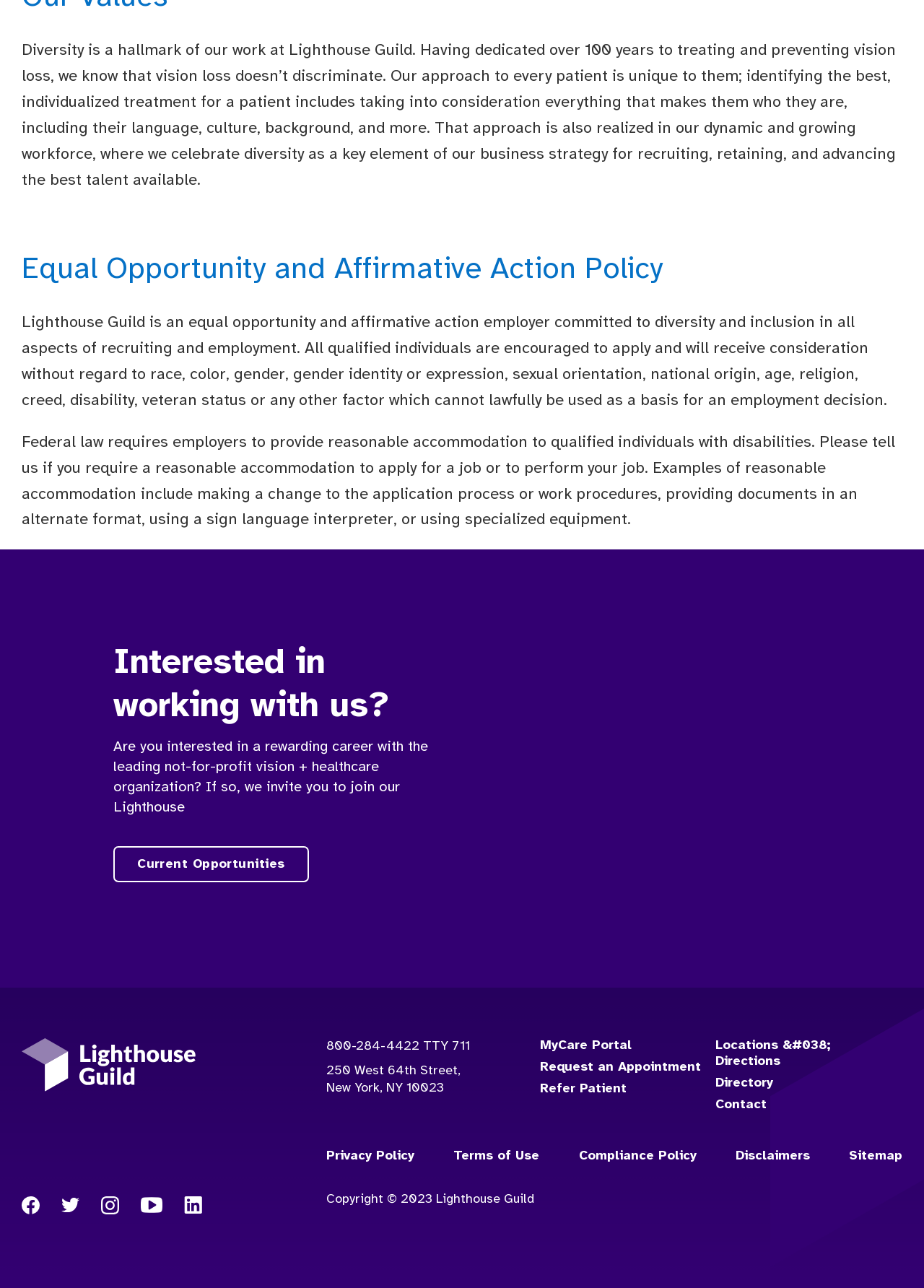Reply to the question with a single word or phrase:
What social media platforms does the organization have?

Facebook, Twitter, Instagram, YouTube, LinkedIn